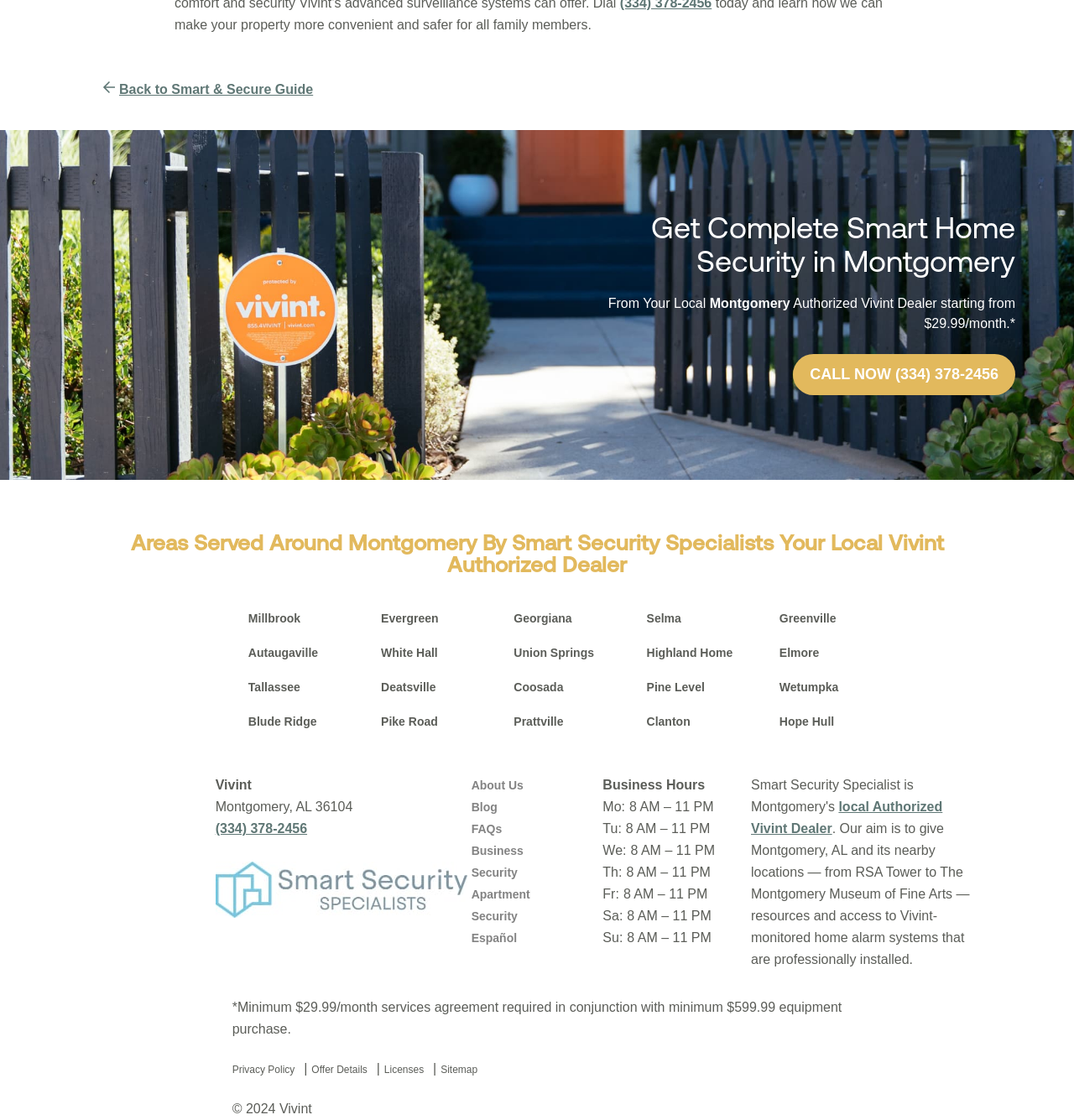What is the phone number to call for Vivint services?
Give a thorough and detailed response to the question.

The phone number '(334) 378-2456' is mentioned on the webpage, specifically in the banner section and in the footer section, as a contact number for Vivint services.